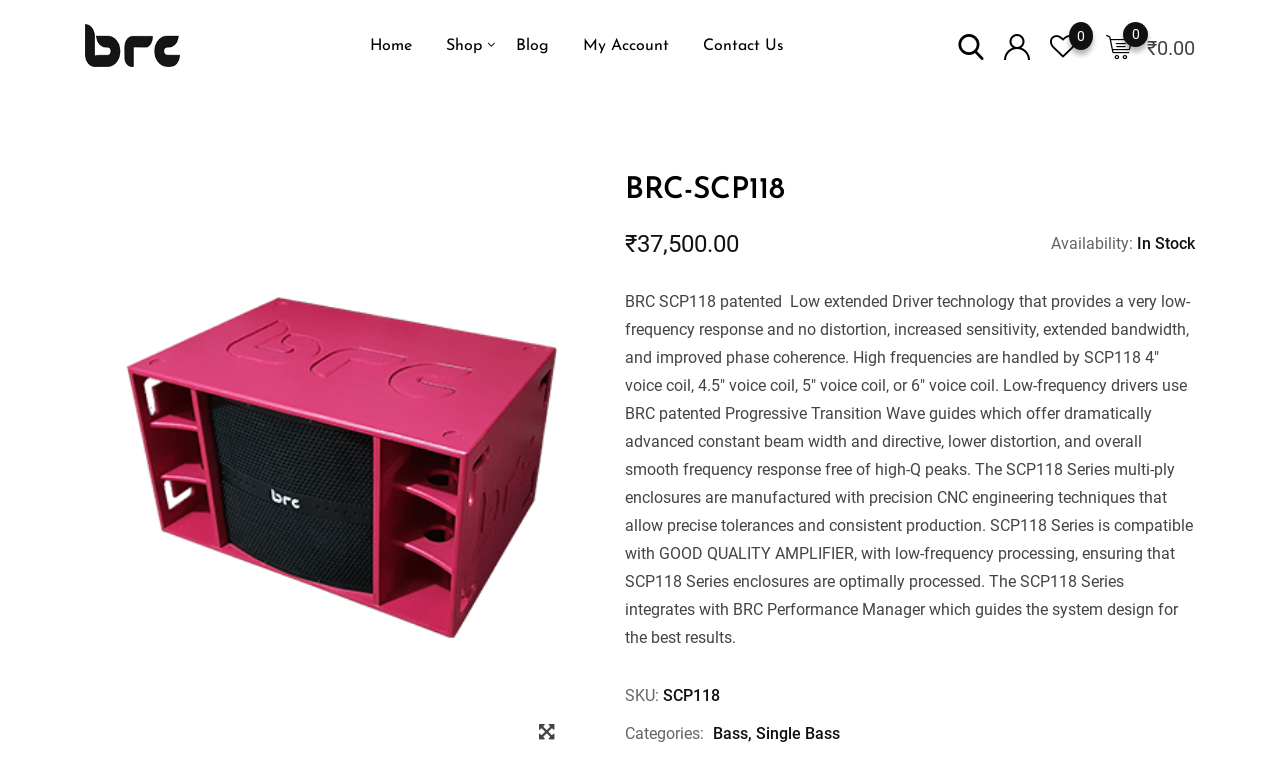Can you give a detailed response to the following question using the information from the image? What is the category of BRC-SCP118?

I found the category of BRC-SCP118 by looking at the static text elements on the webpage. Specifically, I found the text 'Categories:' followed by 'Bass' and 'Single Bass', which indicates the categories that the product belongs to.